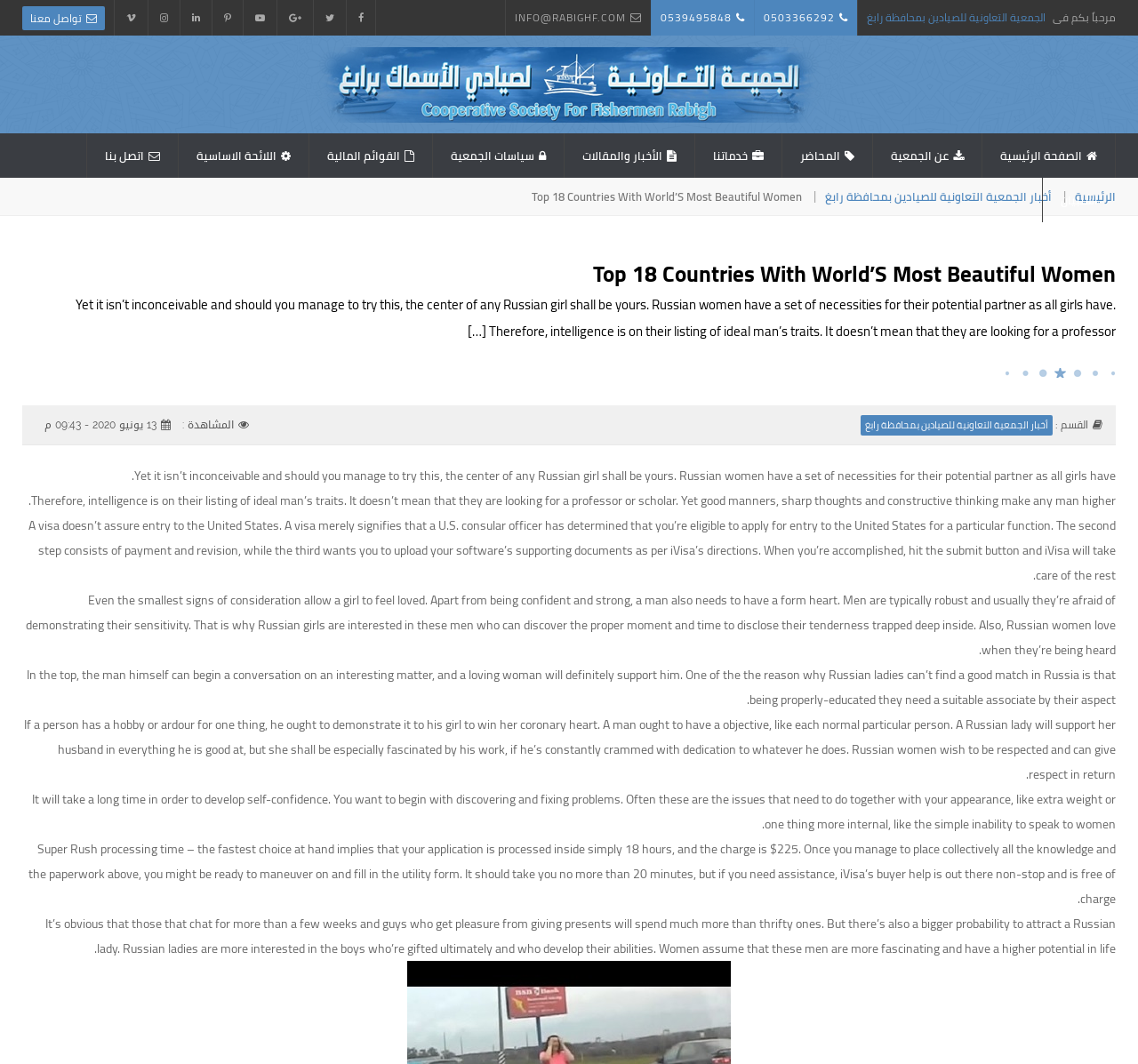How many links are there in the main menu?
Please give a detailed and elaborate answer to the question based on the image.

There are 8 links in the main menu, which can be found in the top section of the webpage. They are 'الصفحة الرئيسية', 'عن الجمعية', 'المحاضر', 'خدماتنا', 'الأخبار والمقالات', 'سياسات الجمعية', 'القوائم المالية', and 'اللائحة الاساسية'.